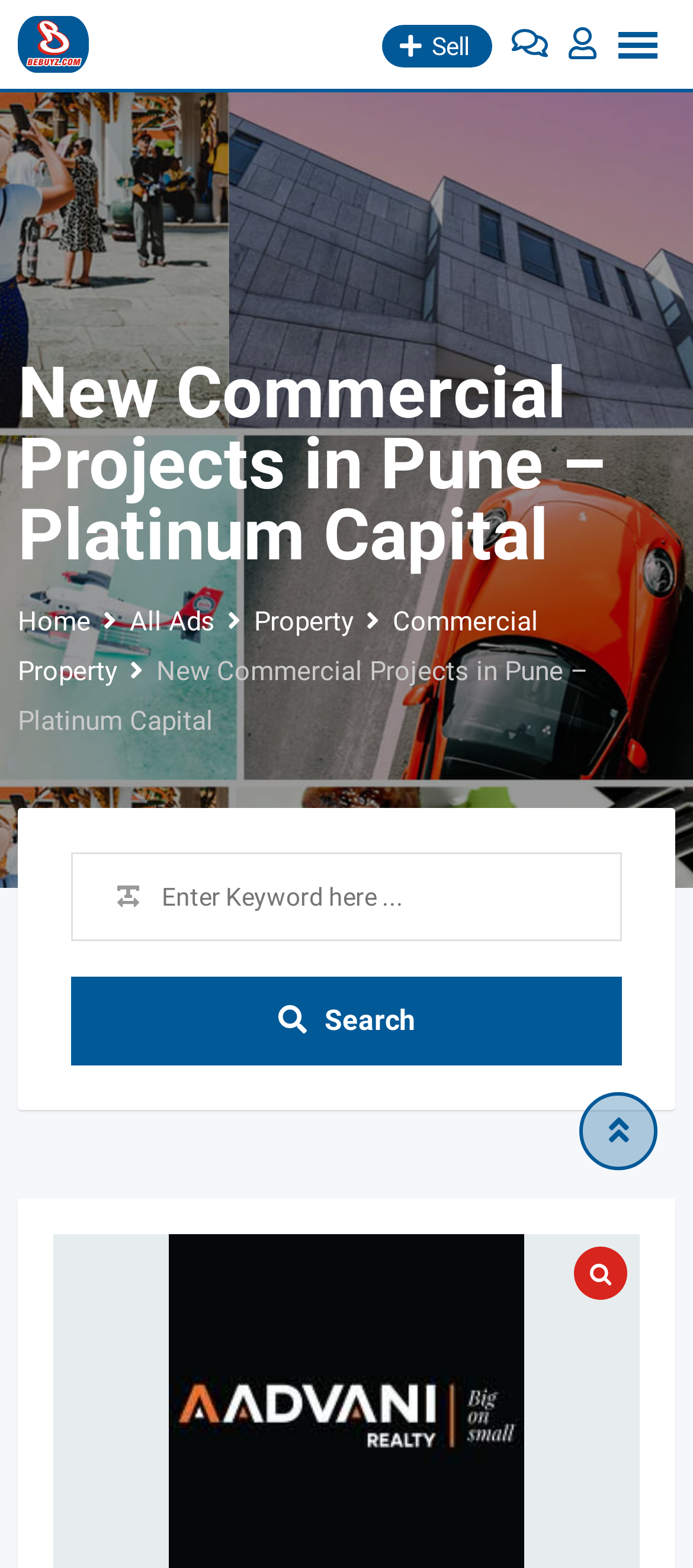Generate a thorough explanation of the webpage's elements.

The webpage is about Platinum Capital, a new commercial project in Pune, presented by A Advani Realty. At the top left corner, there is a Bebuyz logo, which is an image linked to the Bebuyz website. Next to it, there are three links: "Sell", an empty link, and another empty link. 

Below the logo and links, there is a prominent heading that reads "New Commercial Projects in Pune – Platinum Capital". Underneath the heading, there is a navigation section with breadcrumbs, which includes links to "Home", "All Ads", "Property", "Commercial Property", and the current page. 

On the right side of the navigation section, there is a static text that repeats the heading. Below the navigation section, there is a search bar with a textbox where users can enter keywords, and a "Search" button next to it. 

At the bottom right corner, there are two social media links, represented by icons: one is a Facebook icon and the other is a Twitter icon.